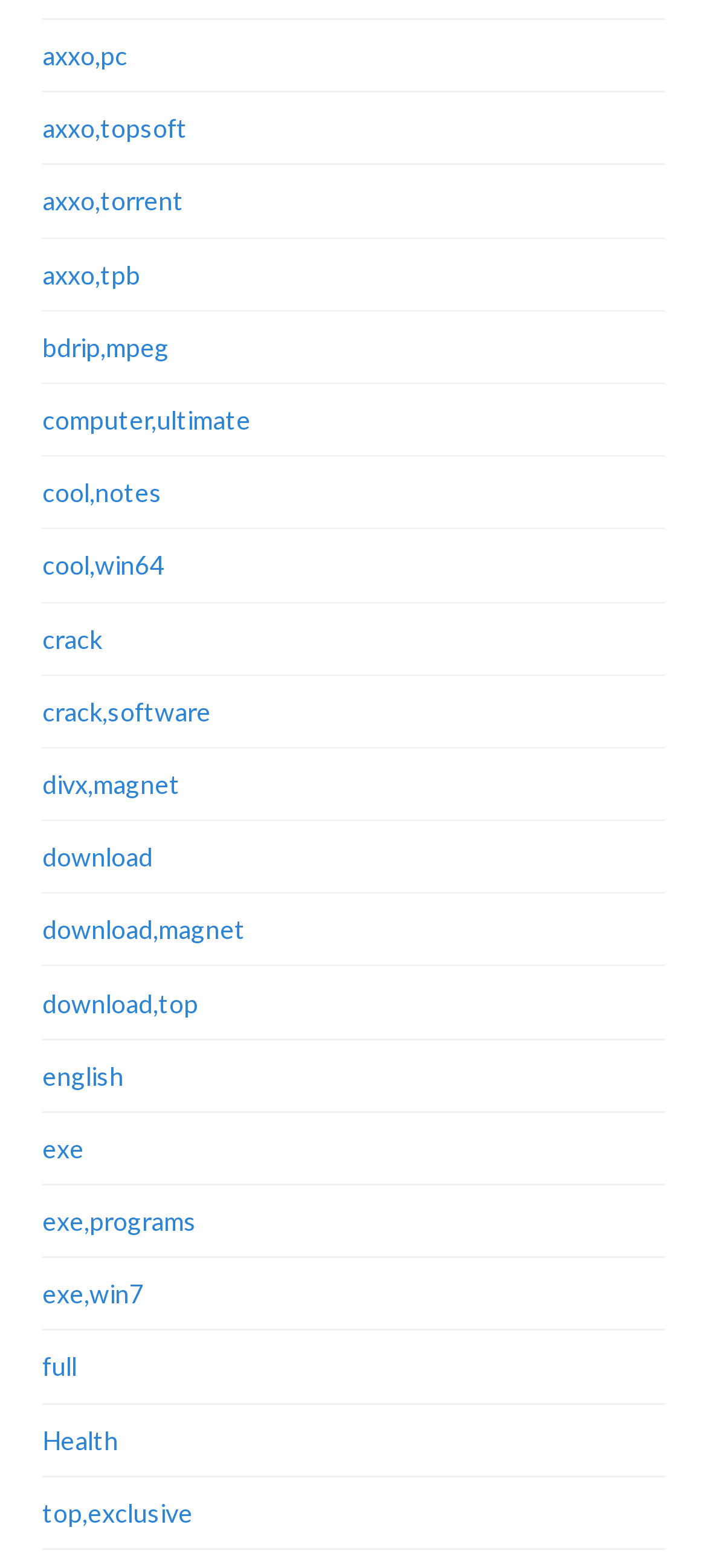Provide a brief response to the question using a single word or phrase: 
What type of links are listed on the webpage?

Download links